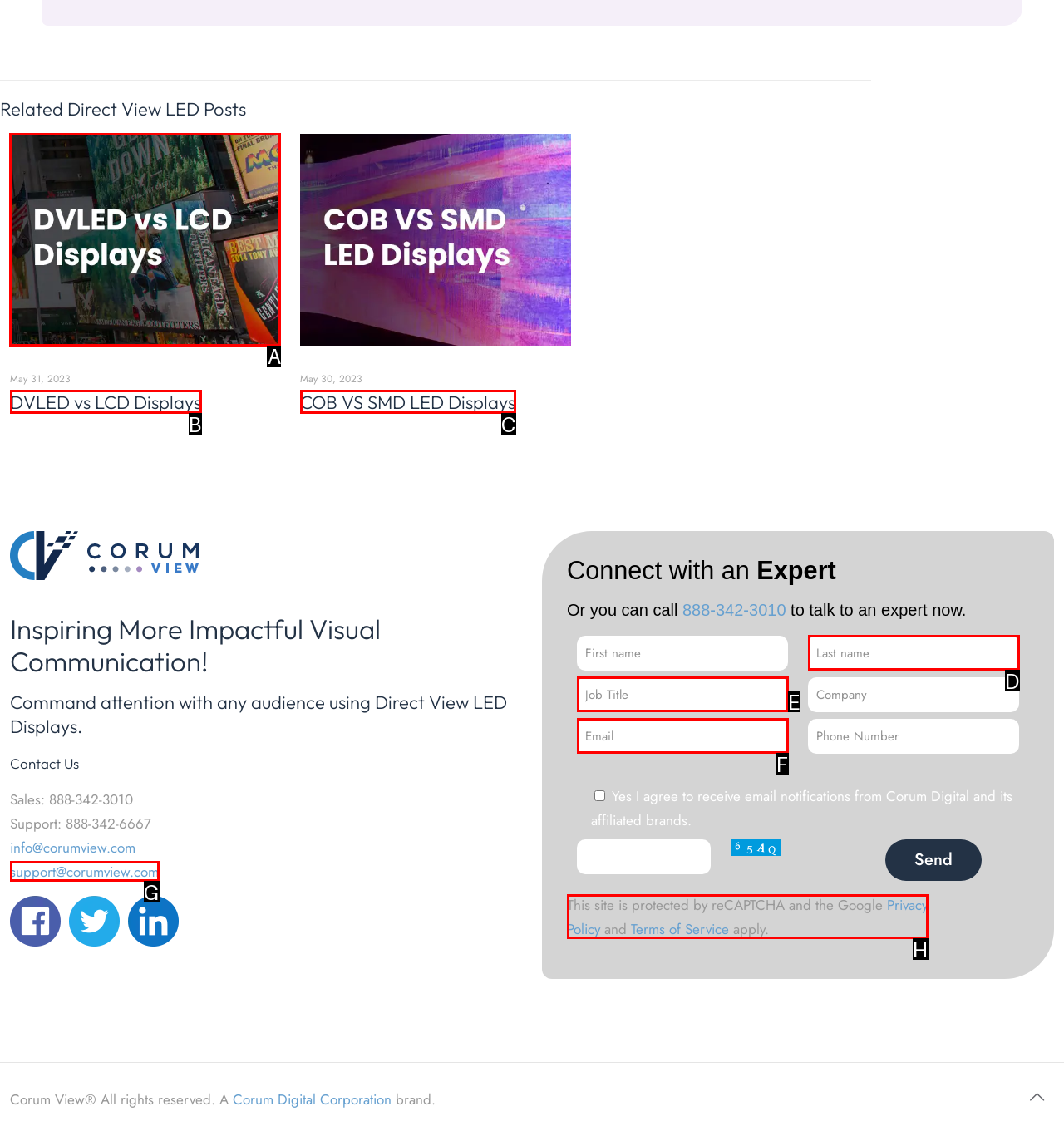Decide which UI element to click to accomplish the task: Click on 'DVLED vs LCD Displays'
Respond with the corresponding option letter.

A